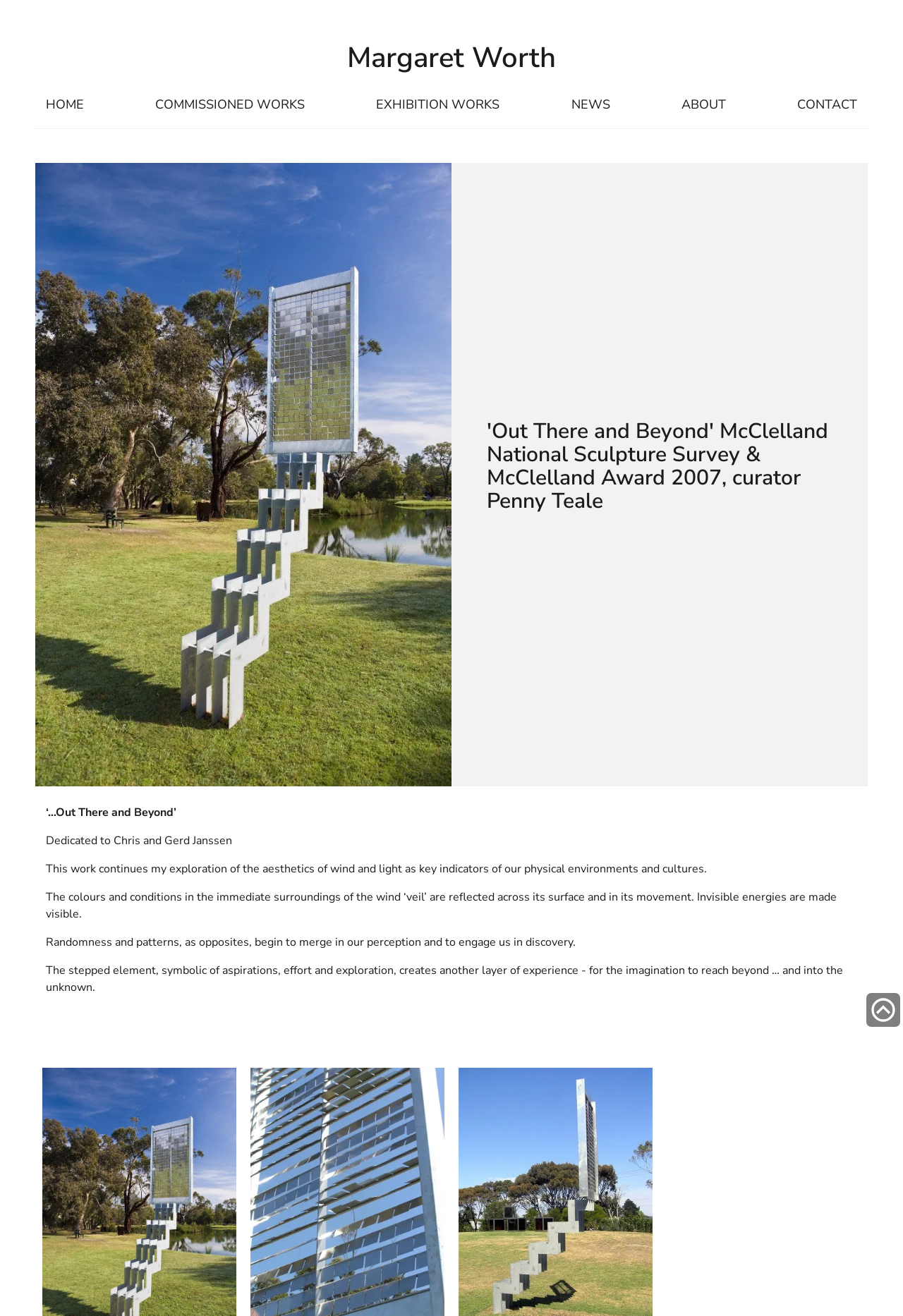Determine the bounding box coordinates of the section I need to click to execute the following instruction: "Scroll to the top of the page". Provide the coordinates as four float numbers between 0 and 1, i.e., [left, top, right, bottom].

[0.959, 0.755, 0.997, 0.78]